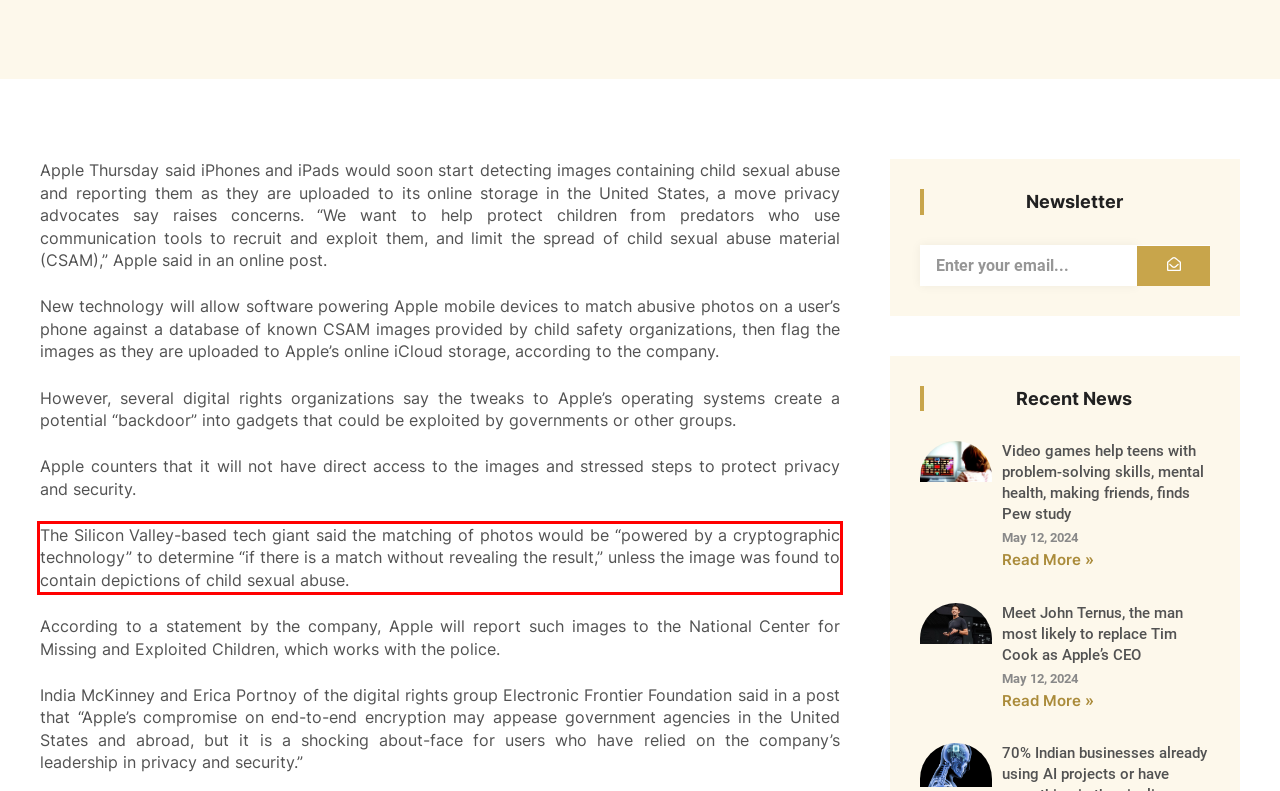You are given a webpage screenshot with a red bounding box around a UI element. Extract and generate the text inside this red bounding box.

The Silicon Valley-based tech giant said the matching of photos would be “powered by a cryptographic technology” to determine “if there is a match without revealing the result,” unless the image was found to contain depictions of child sexual abuse.